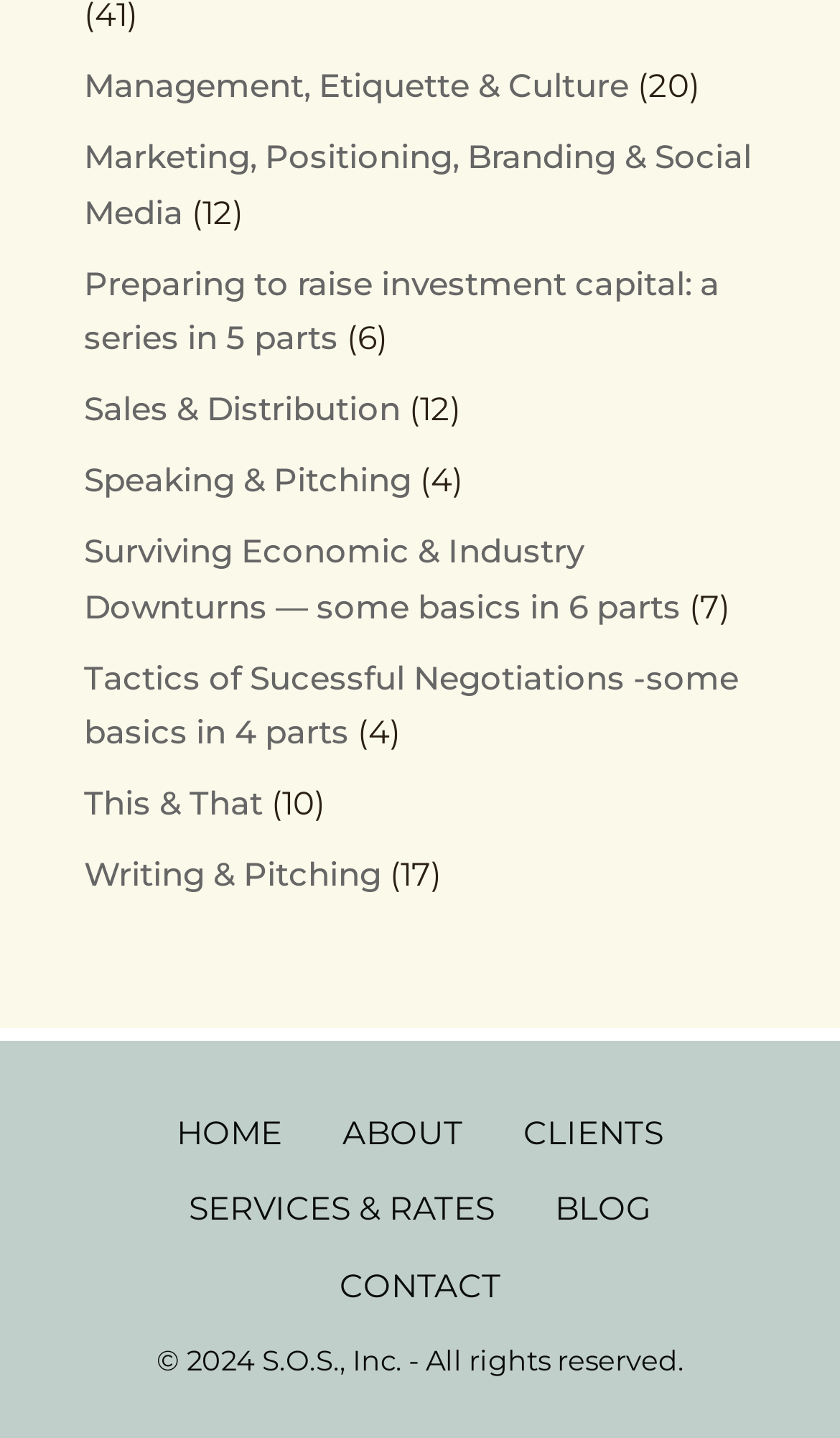Identify and provide the bounding box for the element described by: "Management, Etiquette & Culture".

[0.1, 0.045, 0.749, 0.074]